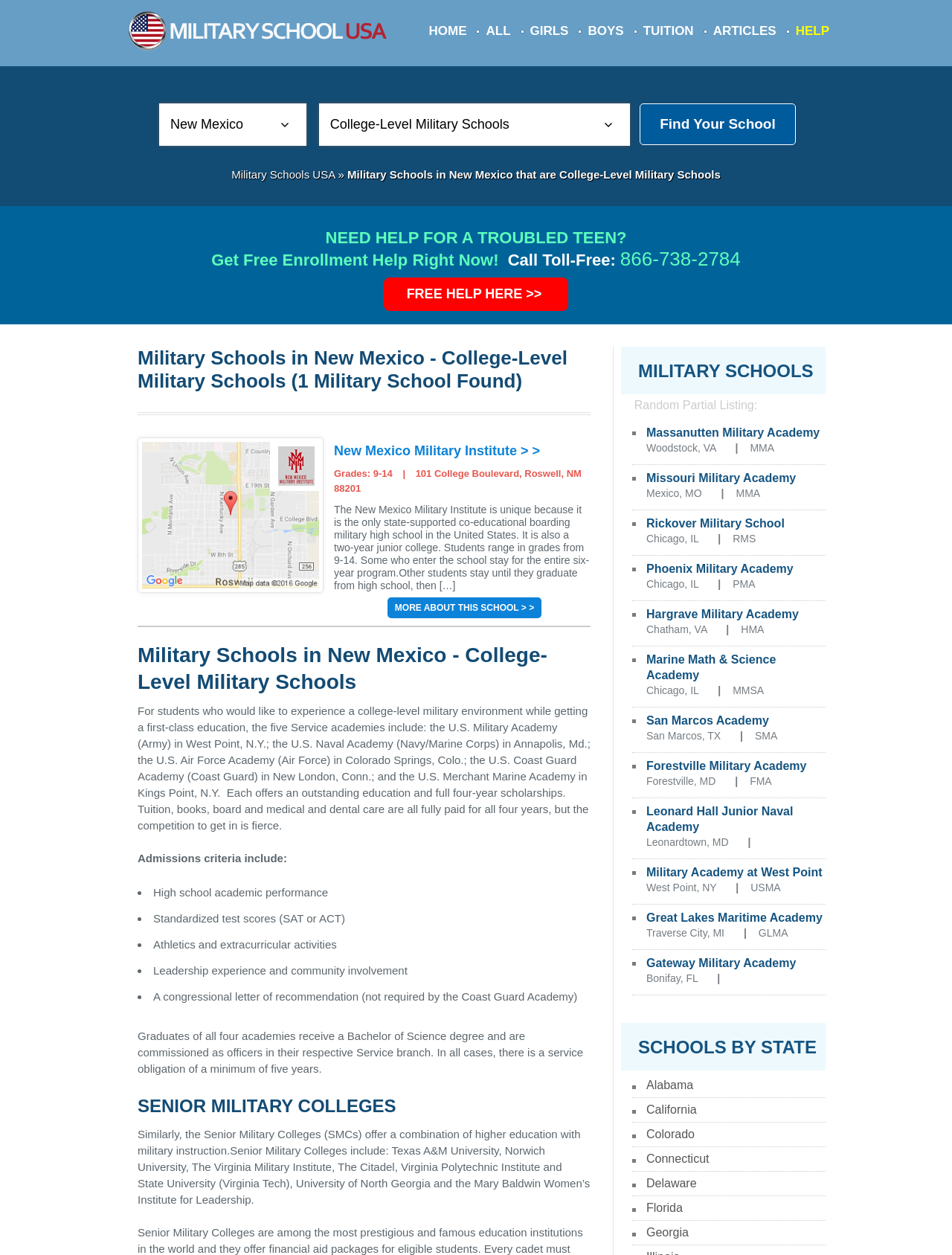Locate the heading on the webpage and return its text.

Military Schools in New Mexico - College-Level Military Schools (1 Military School Found)